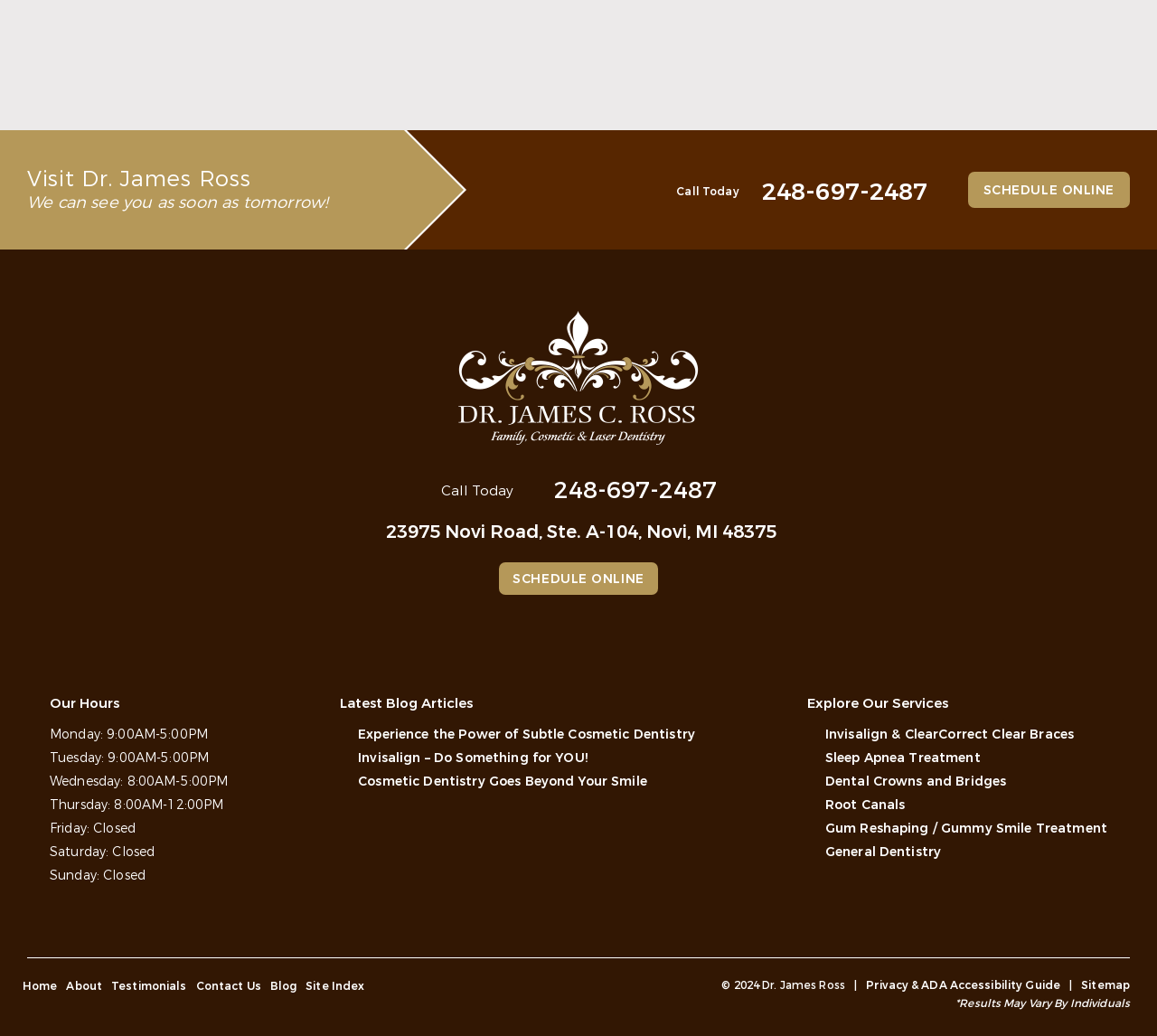Answer the question in a single word or phrase:
What are the hours of operation on Monday?

9:00AM-5:00PM